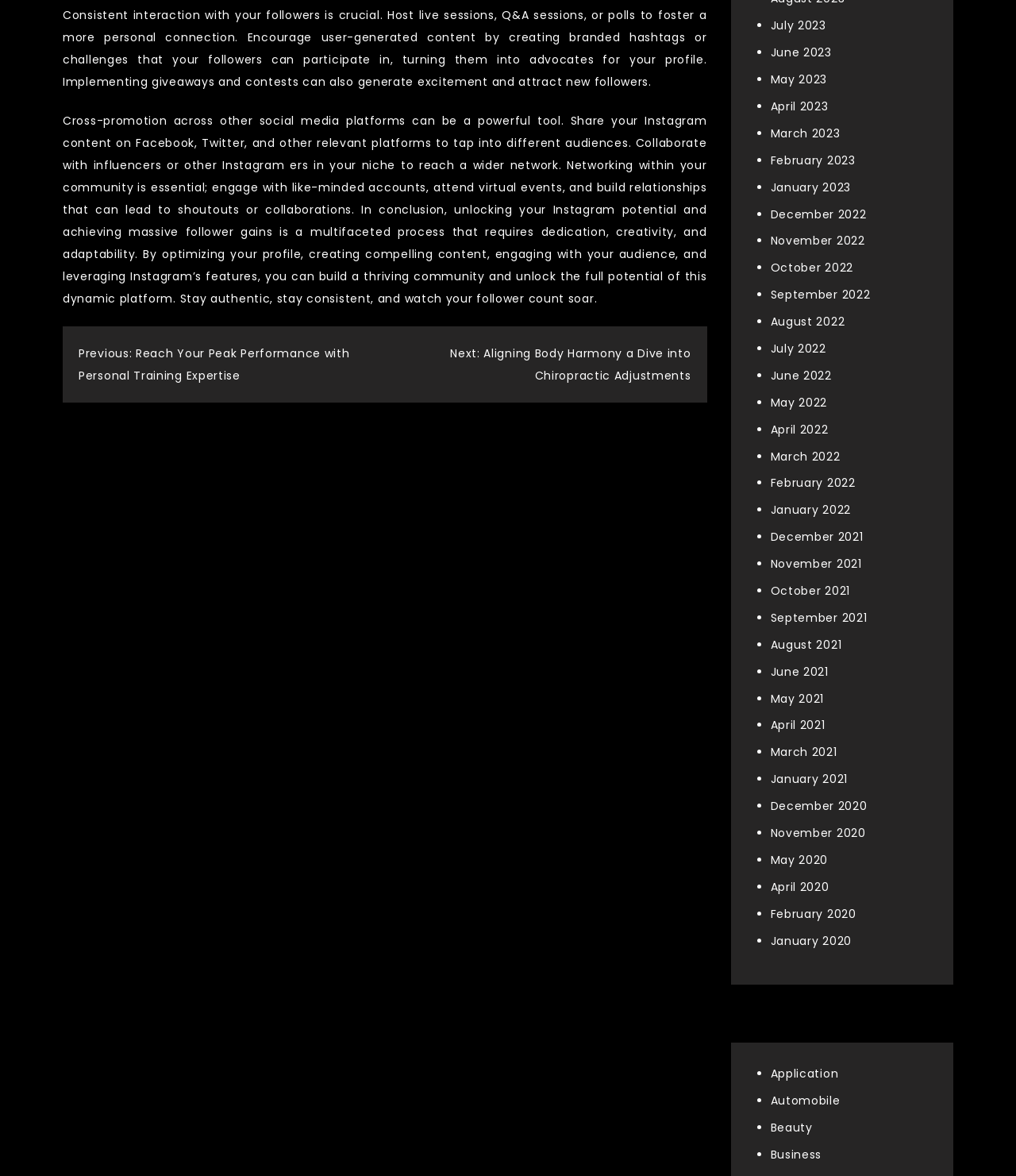Locate the bounding box coordinates of the clickable part needed for the task: "View posts from July 2023".

[0.758, 0.015, 0.813, 0.029]